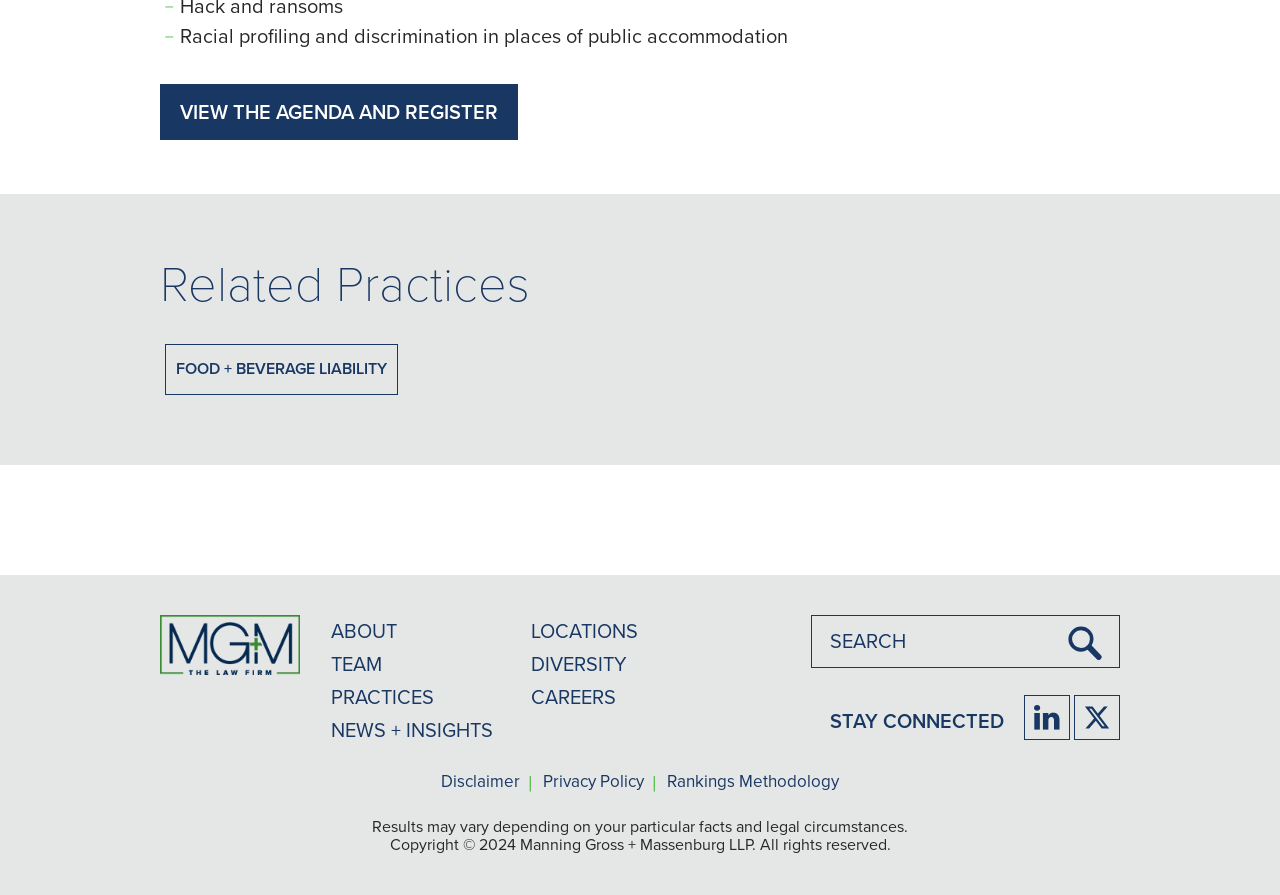Please indicate the bounding box coordinates of the element's region to be clicked to achieve the instruction: "Go to the about page". Provide the coordinates as four float numbers between 0 and 1, i.e., [left, top, right, bottom].

[0.258, 0.687, 0.402, 0.724]